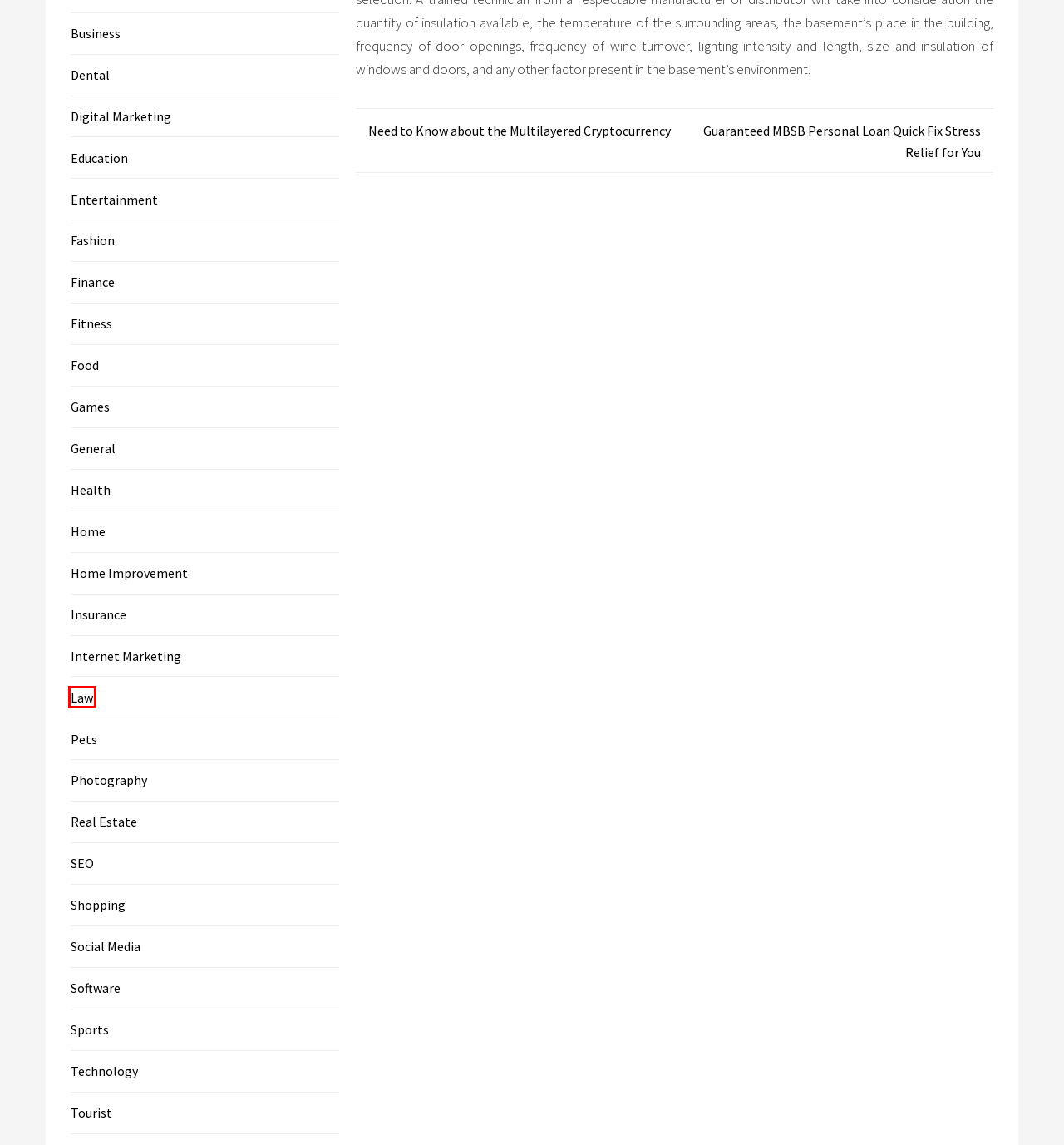Review the screenshot of a webpage containing a red bounding box around an element. Select the description that best matches the new webpage after clicking the highlighted element. The options are:
A. Dental – Promozik
B. Photography – Promozik
C. Sports – Promozik
D. Law – Promozik
E. Health – Promozik
F. Education – Promozik
G. SEO – Promozik
H. Pets – Promozik

D